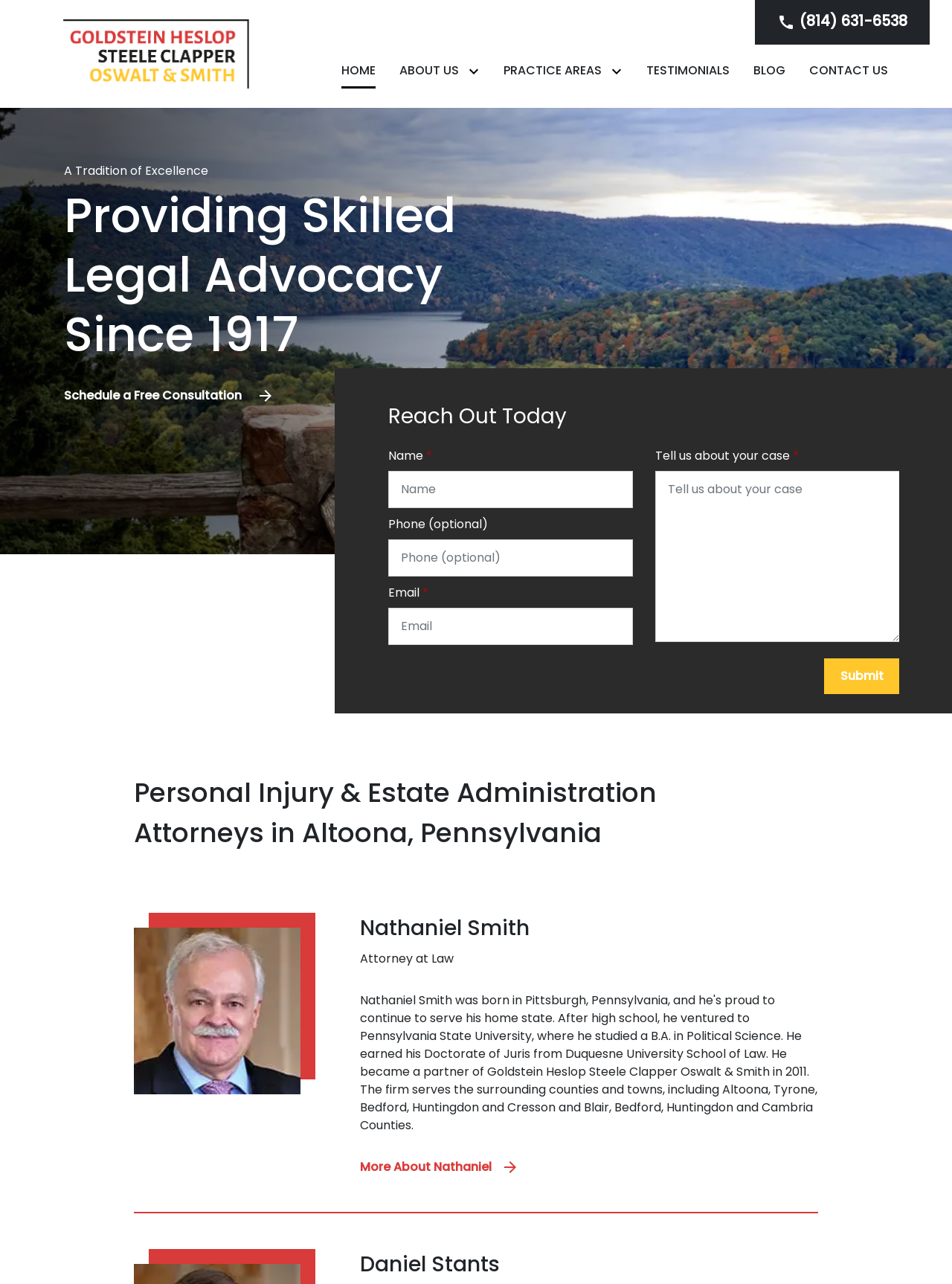Predict the bounding box coordinates of the area that should be clicked to accomplish the following instruction: "Submit the form". The bounding box coordinates should consist of four float numbers between 0 and 1, i.e., [left, top, right, bottom].

[0.866, 0.513, 0.945, 0.541]